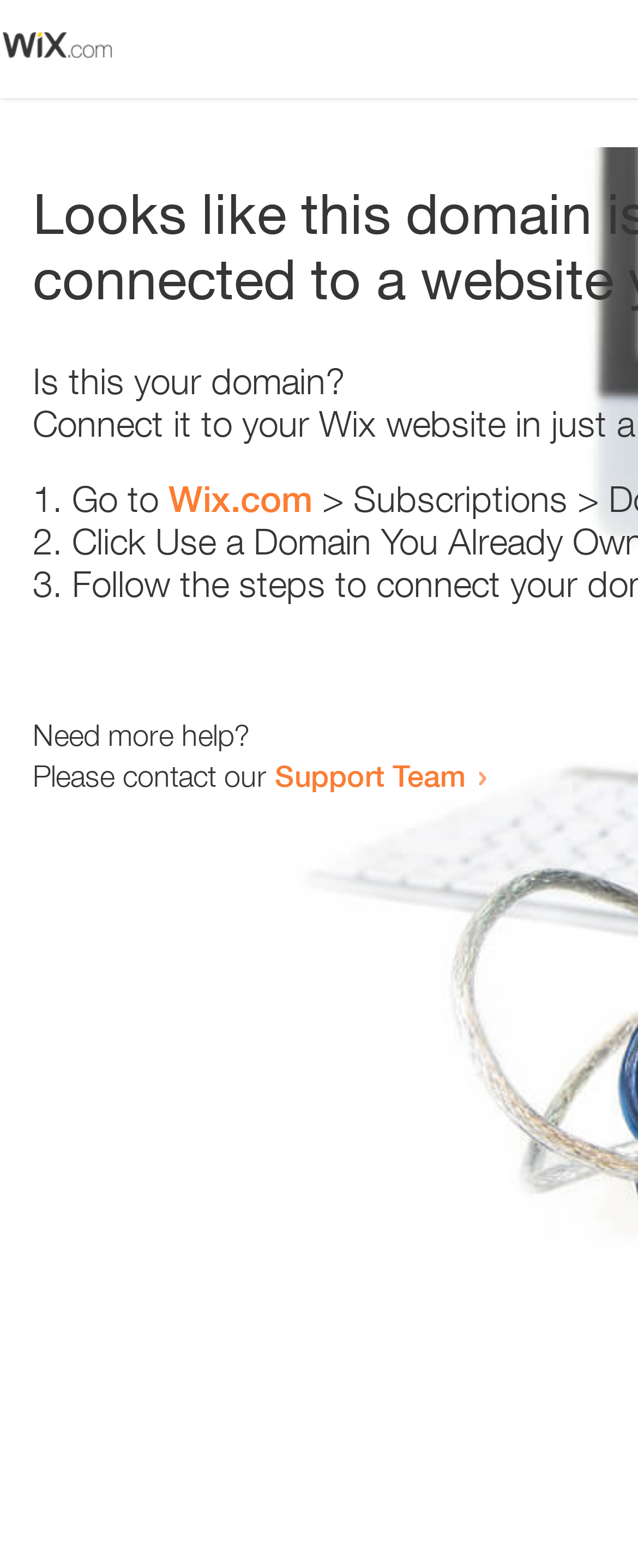Please find and report the primary heading text from the webpage.

Looks like this domain isn't
connected to a website yet